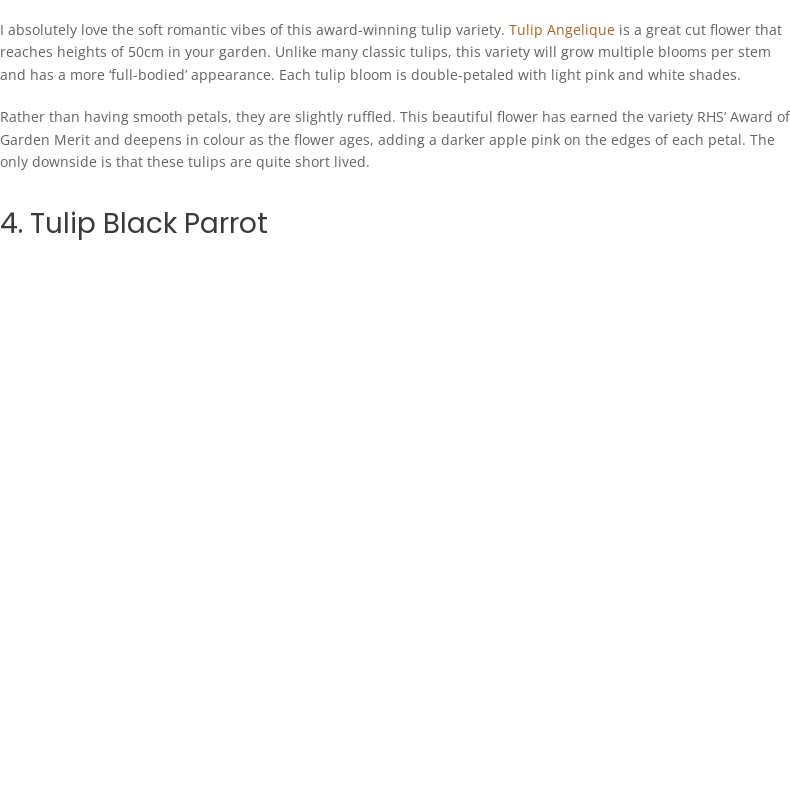What color are the leaves of the Black Parrot tulip?
Please give a detailed answer to the question using the information shown in the image.

The caption describes the leaves of the Black Parrot tulip as greyish-green, which adds to its overall appeal and striking appearance.